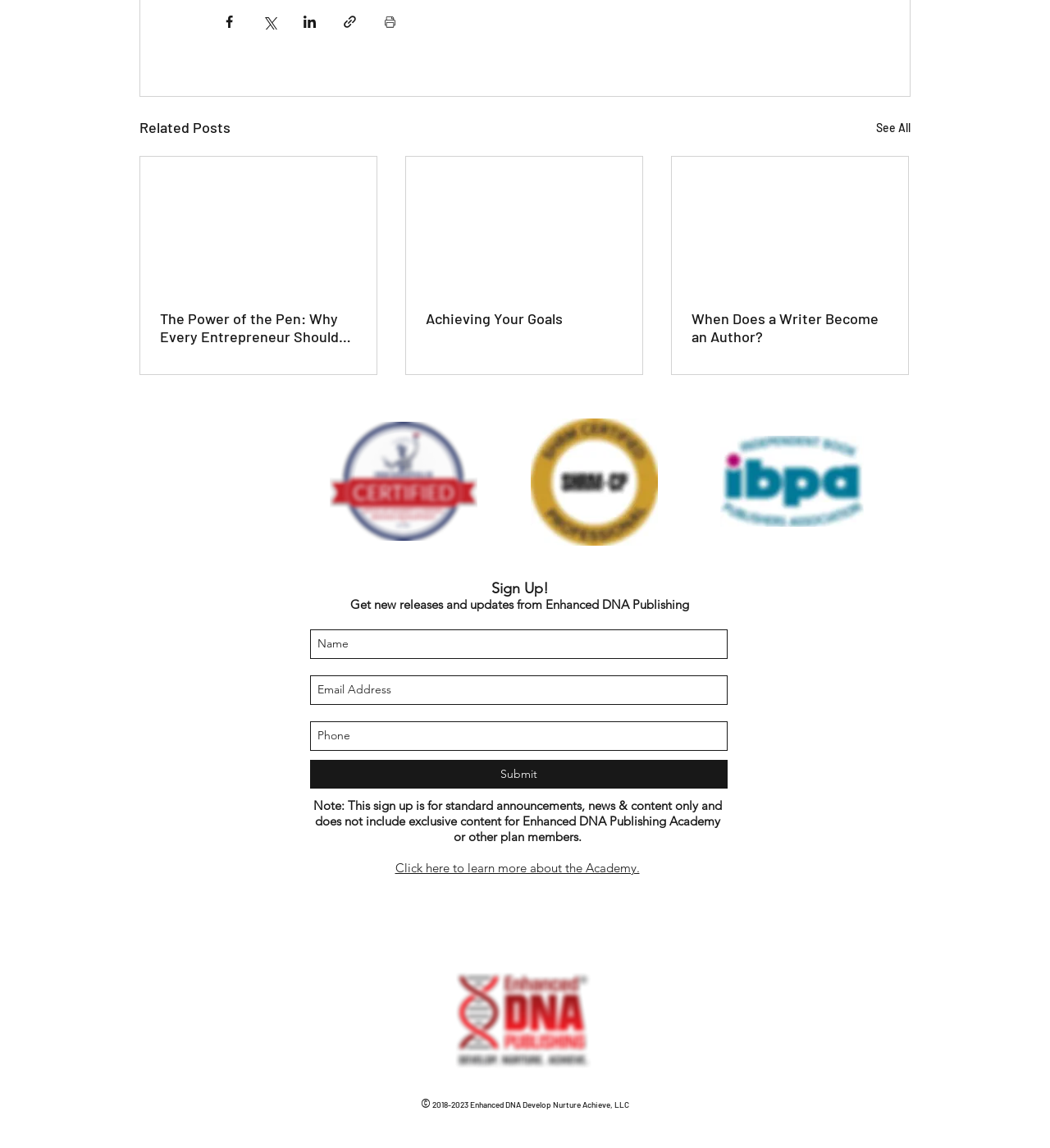Identify the bounding box coordinates of the clickable region to carry out the given instruction: "Submit".

[0.295, 0.662, 0.693, 0.687]